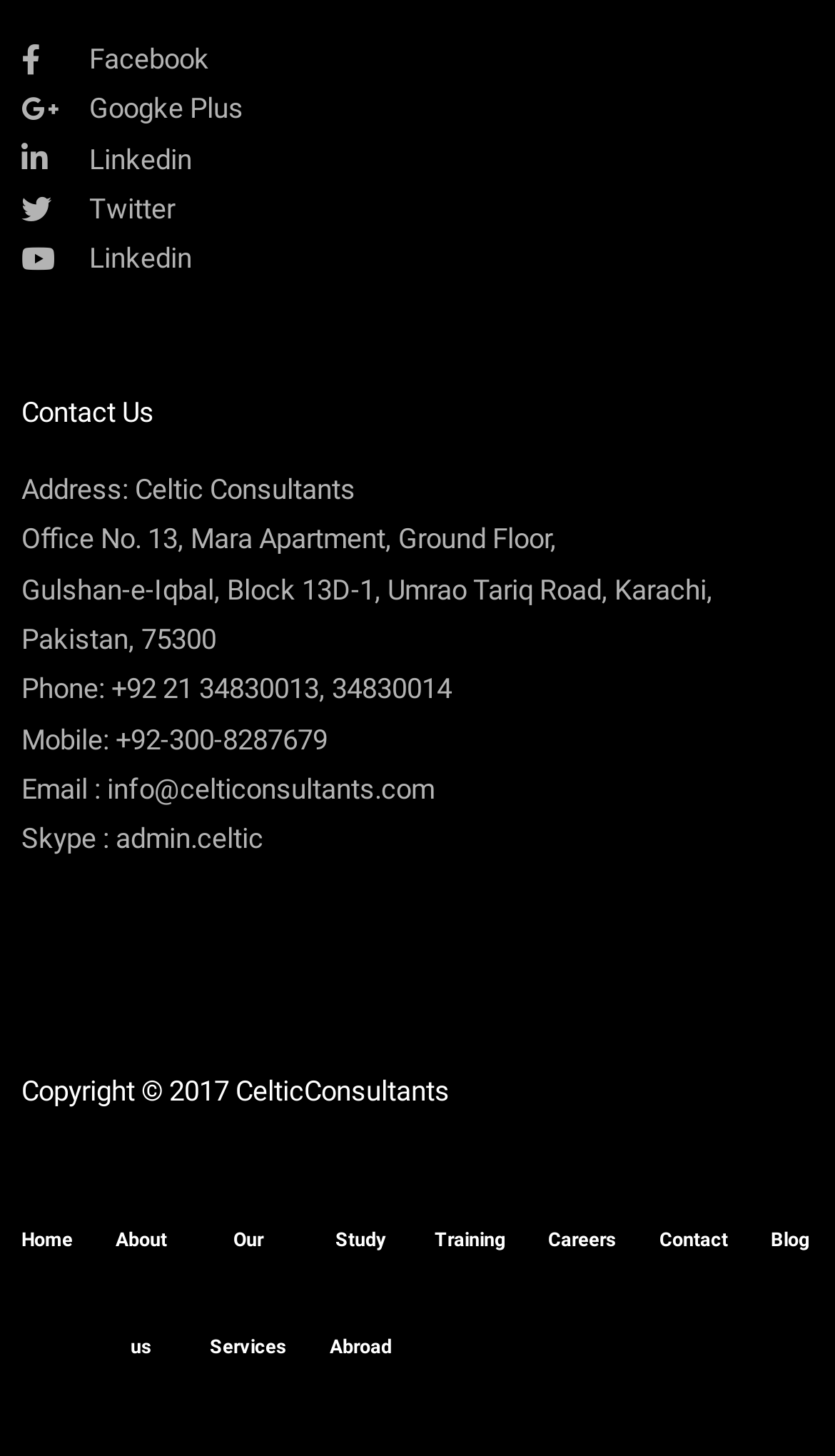Pinpoint the bounding box coordinates of the clickable area needed to execute the instruction: "View Facebook page". The coordinates should be specified as four float numbers between 0 and 1, i.e., [left, top, right, bottom].

[0.026, 0.023, 0.974, 0.058]